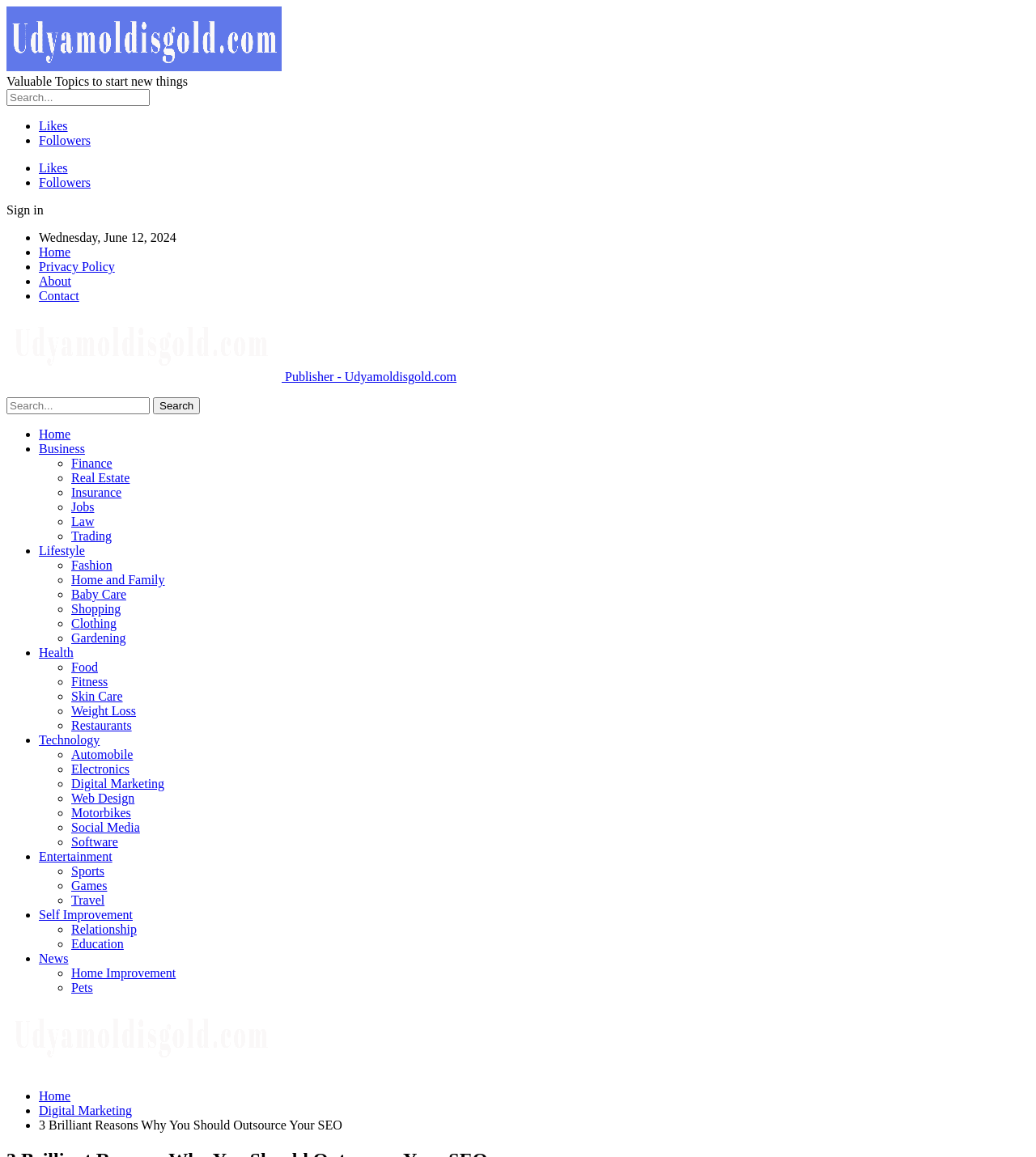Locate the bounding box coordinates of the clickable element to fulfill the following instruction: "Go to Home page". Provide the coordinates as four float numbers between 0 and 1 in the format [left, top, right, bottom].

[0.038, 0.073, 0.068, 0.085]